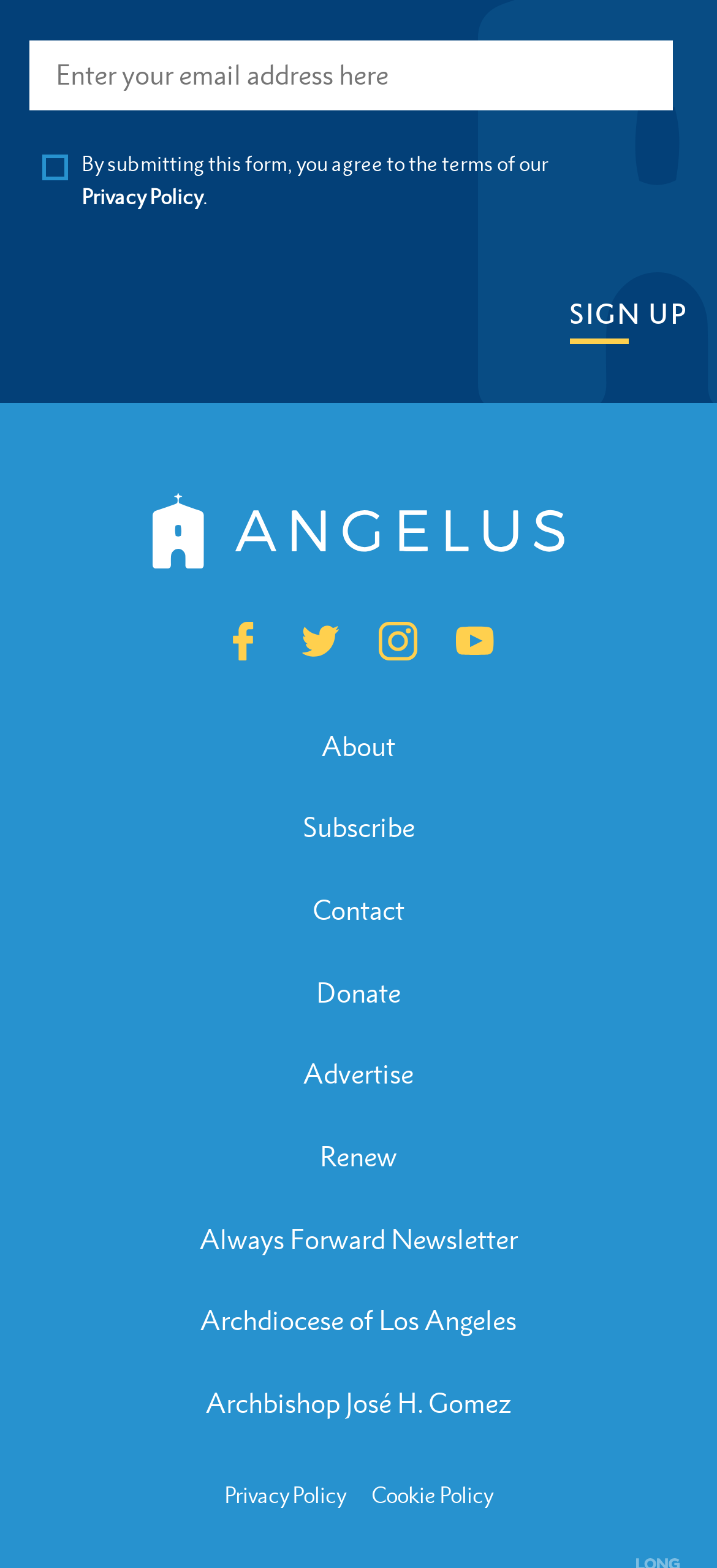Please identify the bounding box coordinates of the clickable region that I should interact with to perform the following instruction: "Click the SIGN UP button". The coordinates should be expressed as four float numbers between 0 and 1, i.e., [left, top, right, bottom].

[0.794, 0.191, 0.958, 0.219]